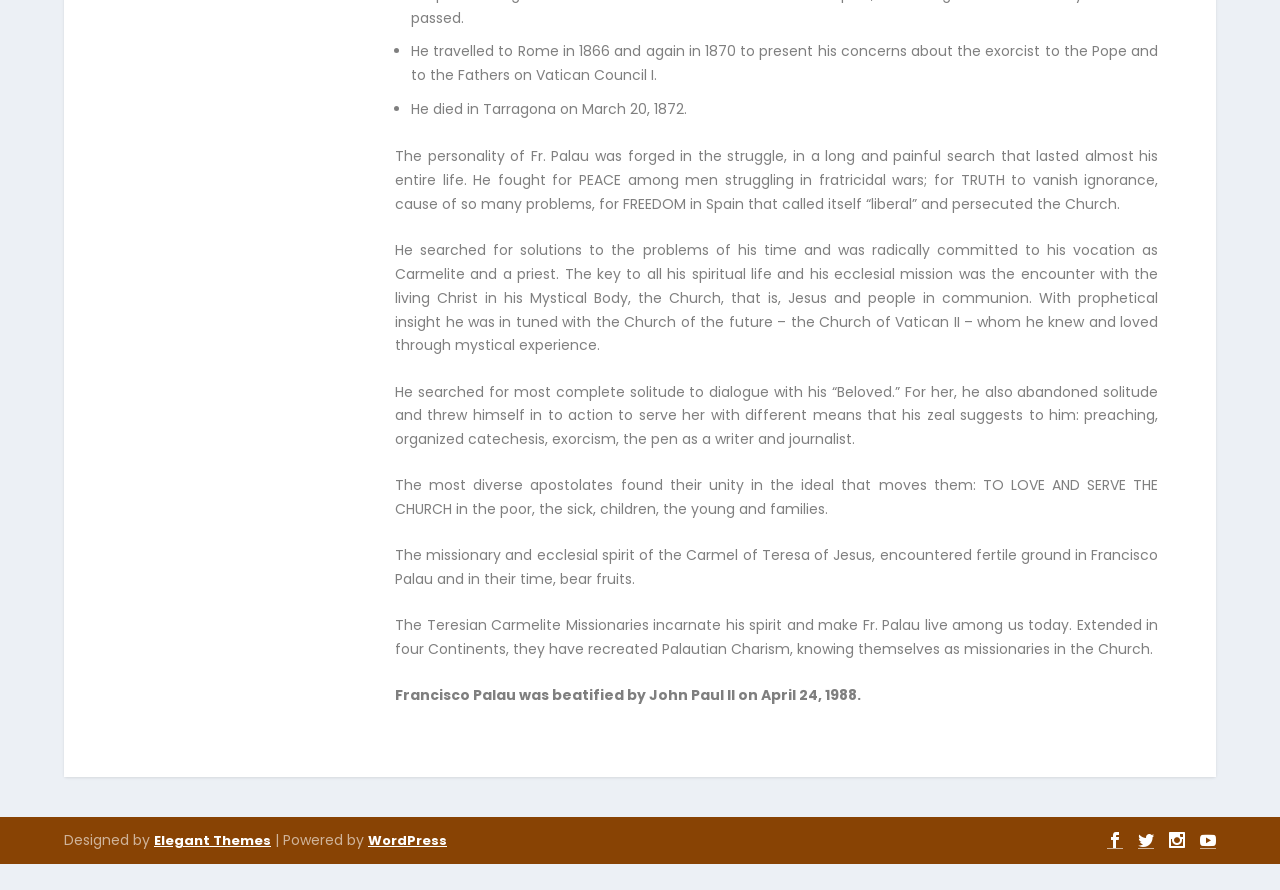Using the information from the screenshot, answer the following question thoroughly:
What is the platform that powers the website?

According to the link element with OCR text 'WordPress', the platform that powers the website is WordPress.